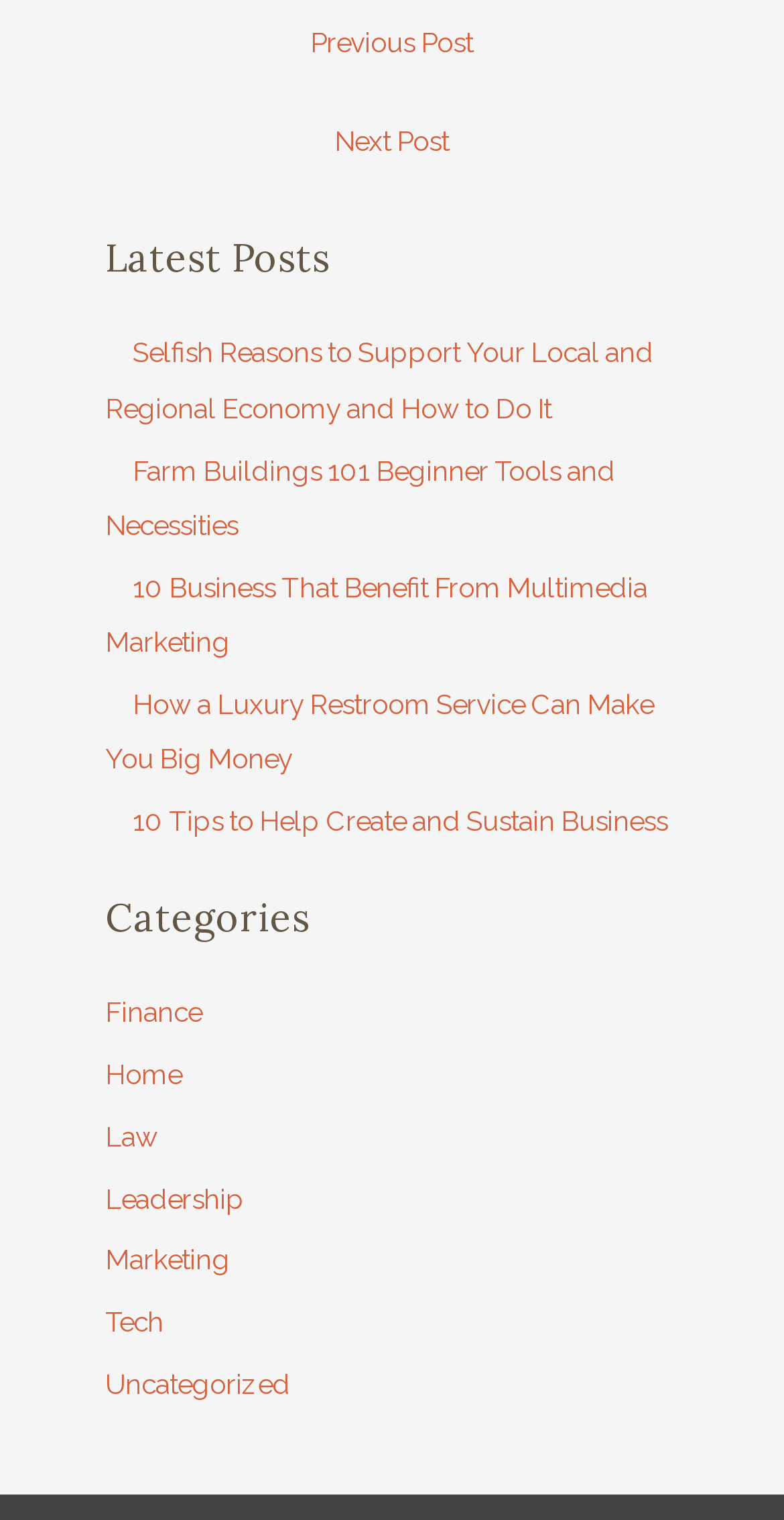What is the position of the 'Next Post' link?
Please give a detailed and elaborate answer to the question.

I compared the bounding box coordinates of the 'Next Post' link element with ID 167, which are [0.043, 0.074, 0.957, 0.116]. The y1 coordinate is relatively small, indicating that the element is located near the top of the page. The x2 coordinate is close to 1, indicating that the element is located near the right edge of the page. Therefore, the 'Next Post' link is positioned at the top-right of the page.